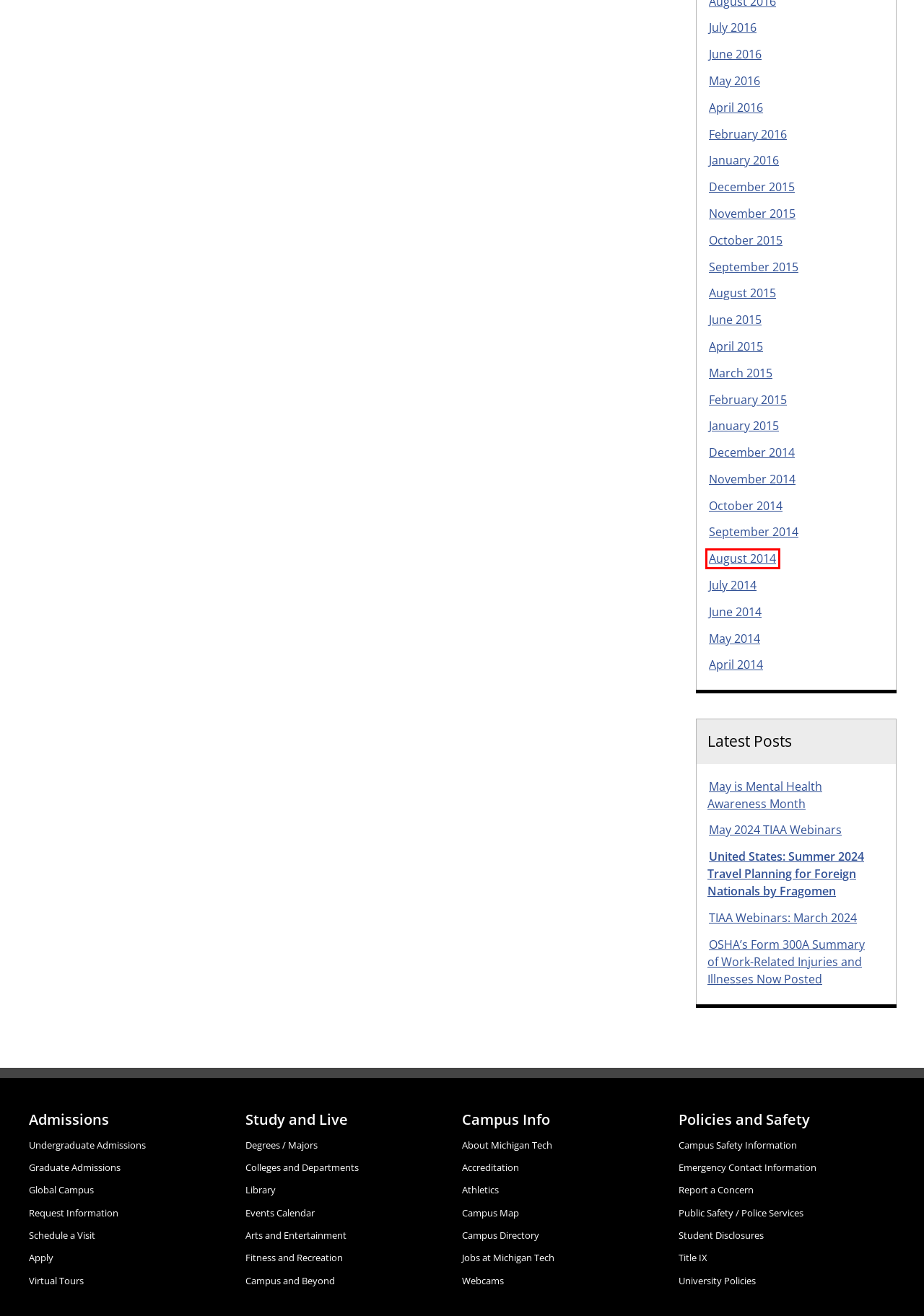You have a screenshot of a webpage with a red bounding box around an element. Identify the webpage description that best fits the new page that appears after clicking the selected element in the red bounding box. Here are the candidates:
A. August 2014 | Human Resources News Blog
B. May 2014 | Human Resources News Blog
C. Emergency Contact Information | Michigan Tech
D. Michigan Tech Graduate School
E. Accreditation | Michigan Technological University
F. Apply Now | Michigan Technological University
G. February 2015 | Human Resources News Blog
H. Report a Concern | Dean of Students | Michigan Tech

A